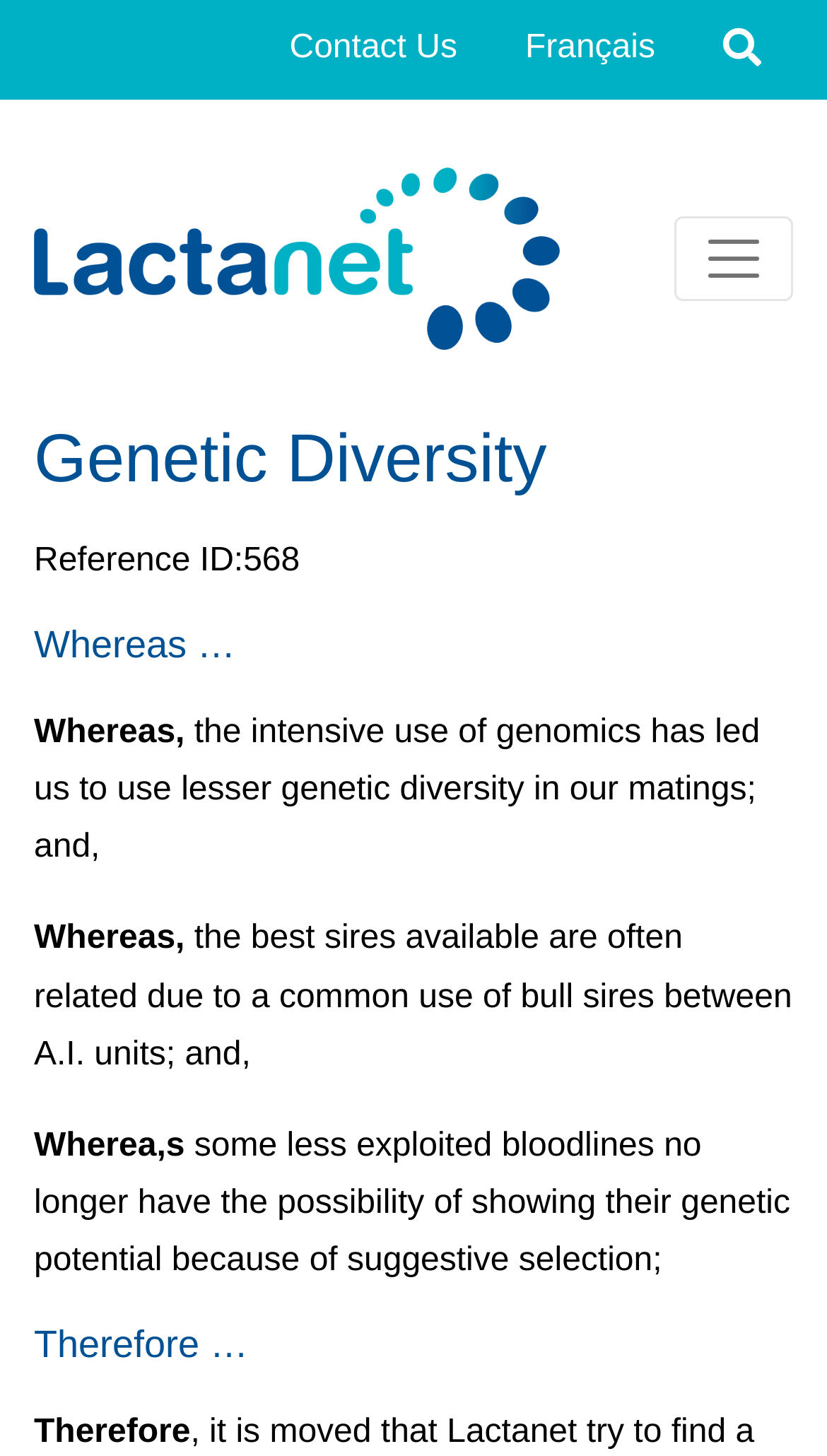Determine the bounding box for the UI element as described: "Search". The coordinates should be represented as four float numbers between 0 and 1, formatted as [left, top, right, bottom].

[0.833, 0.0, 0.962, 0.068]